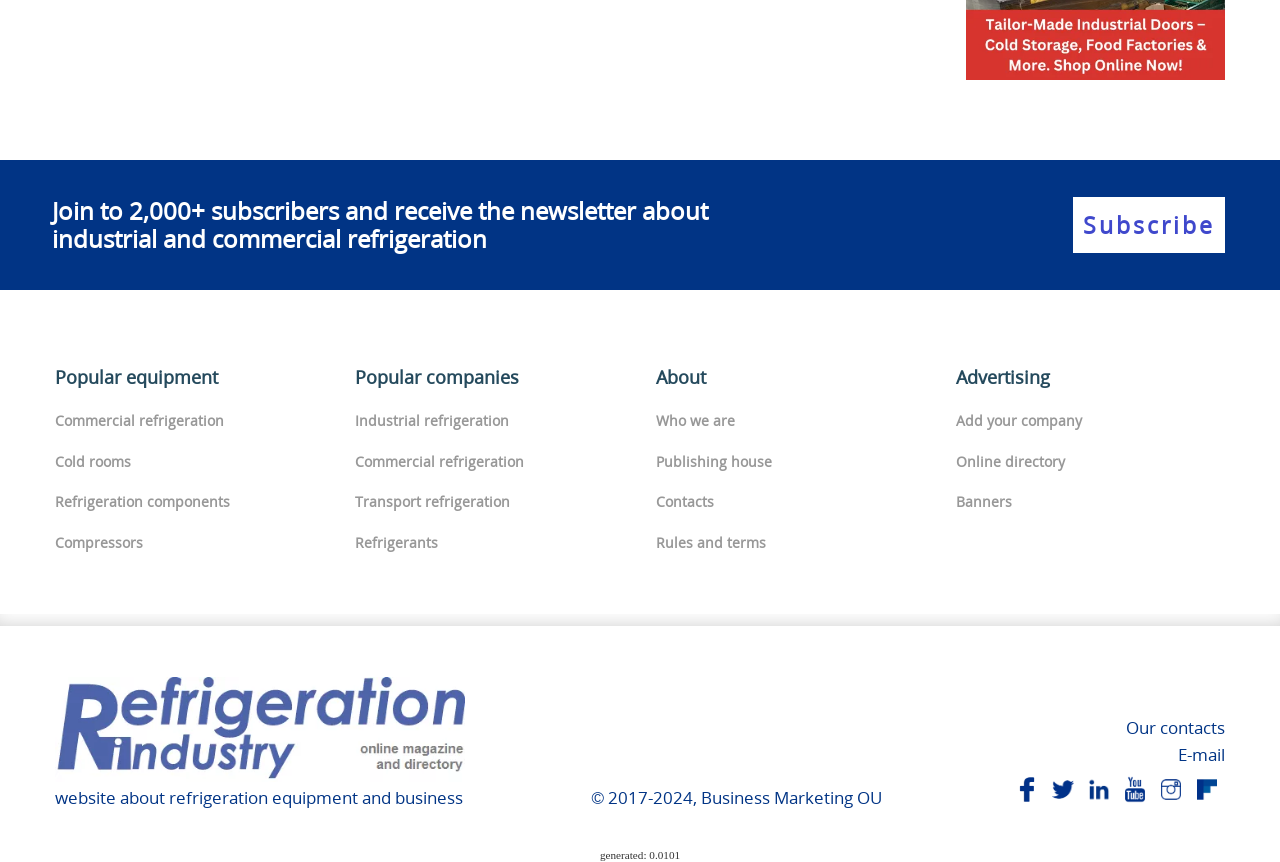Determine the bounding box coordinates for the HTML element described here: "Contacts".

[0.512, 0.571, 0.557, 0.593]